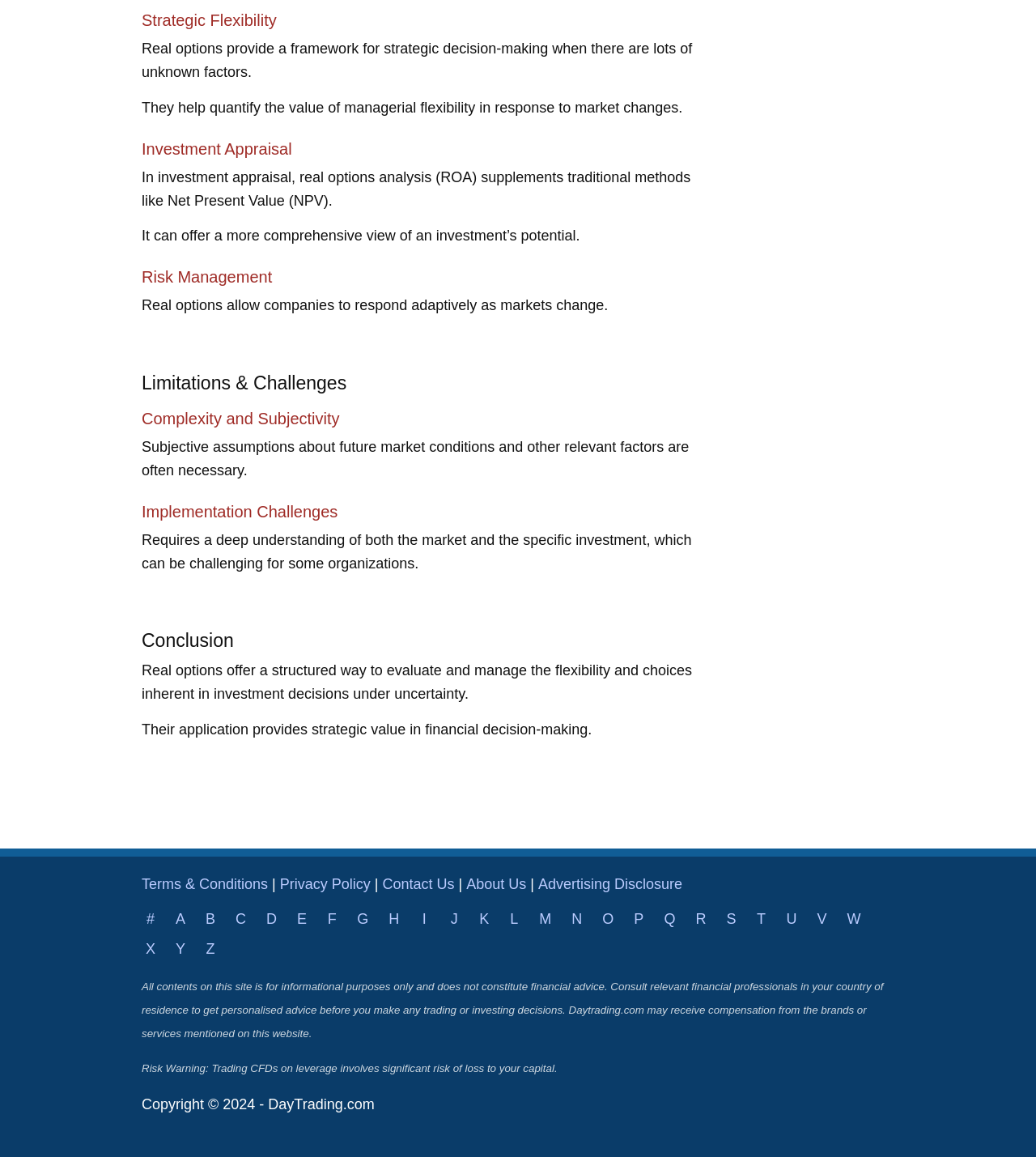Answer the question in one word or a short phrase:
What is a limitation of real options analysis?

Subjective assumptions